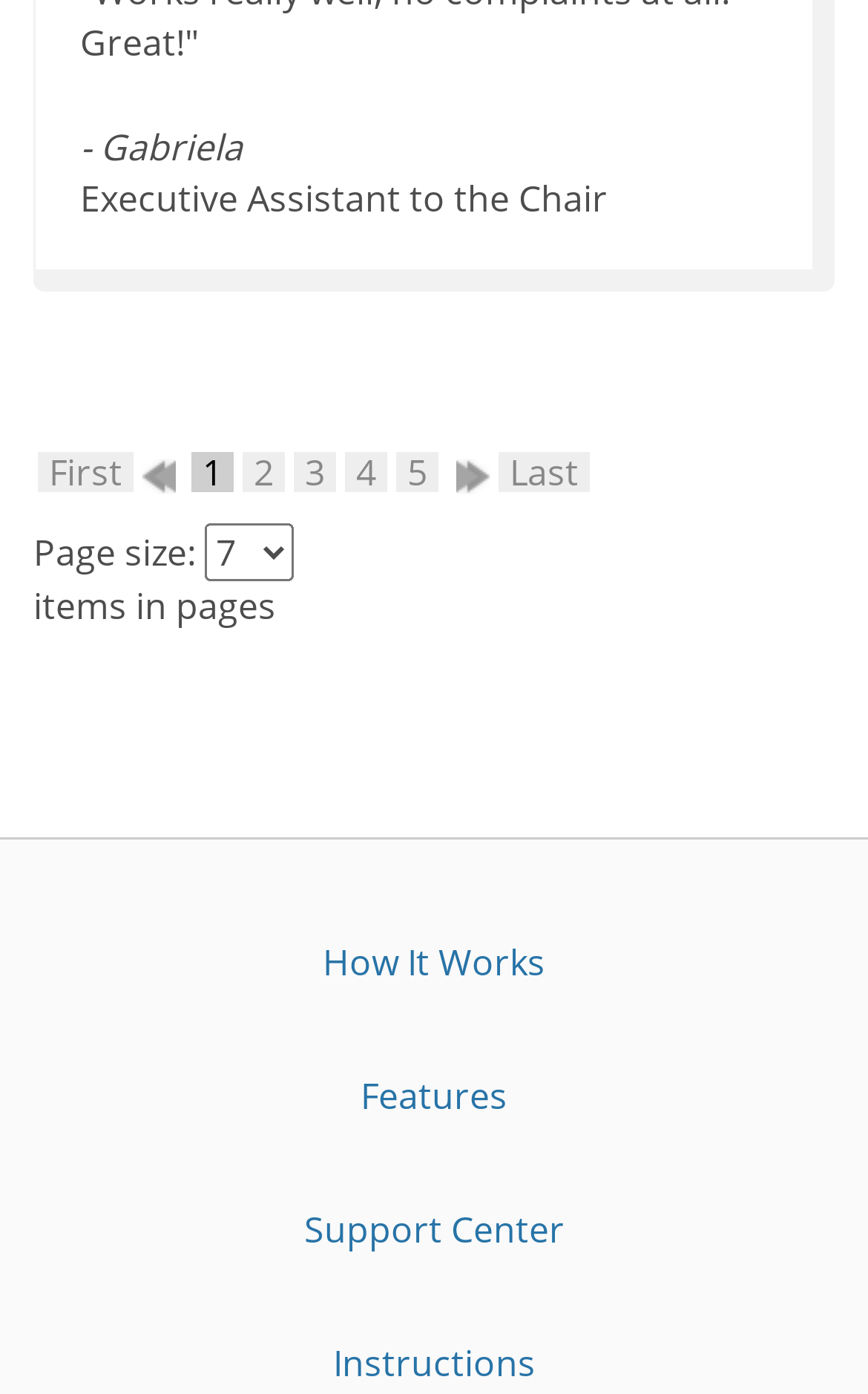Determine the bounding box coordinates of the UI element described by: "4".

[0.397, 0.324, 0.446, 0.353]